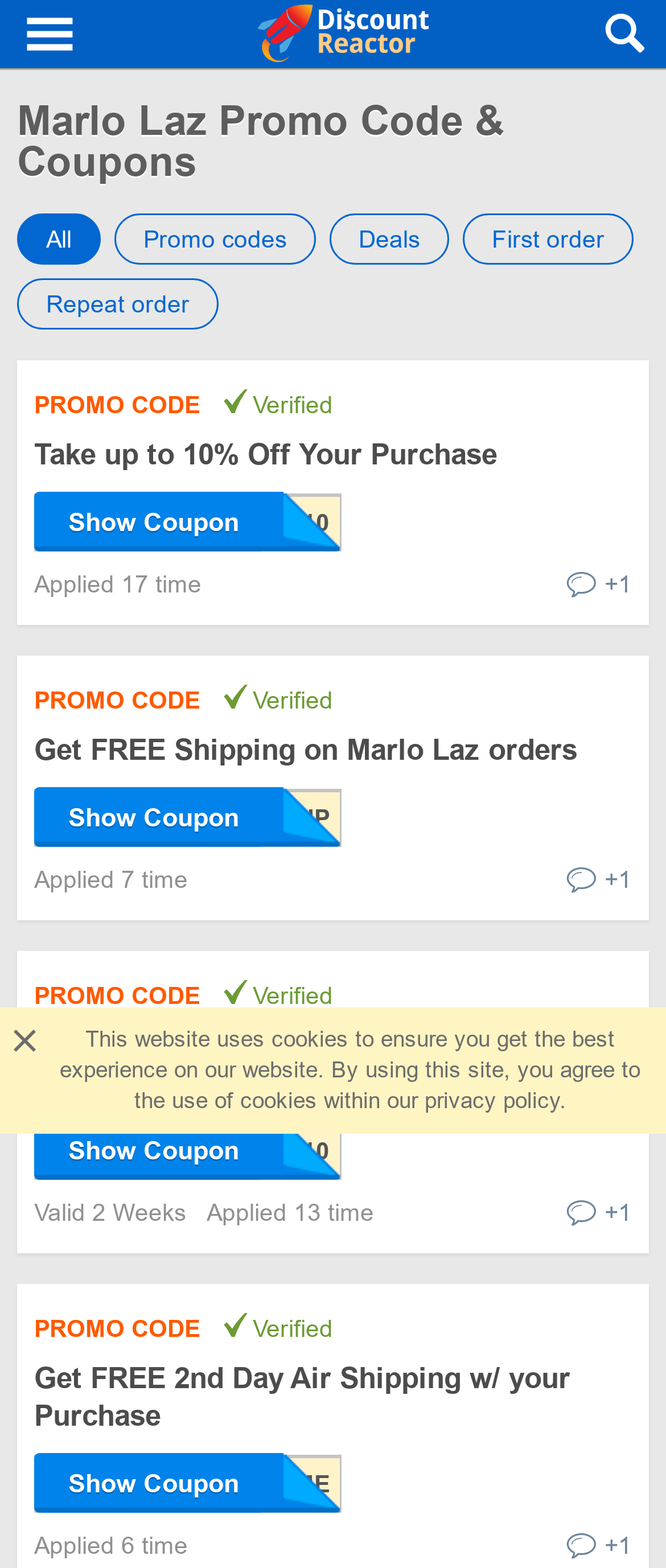Given the description of a UI element: "Clips bank", identify the bounding box coordinates of the matching element in the webpage screenshot.

None